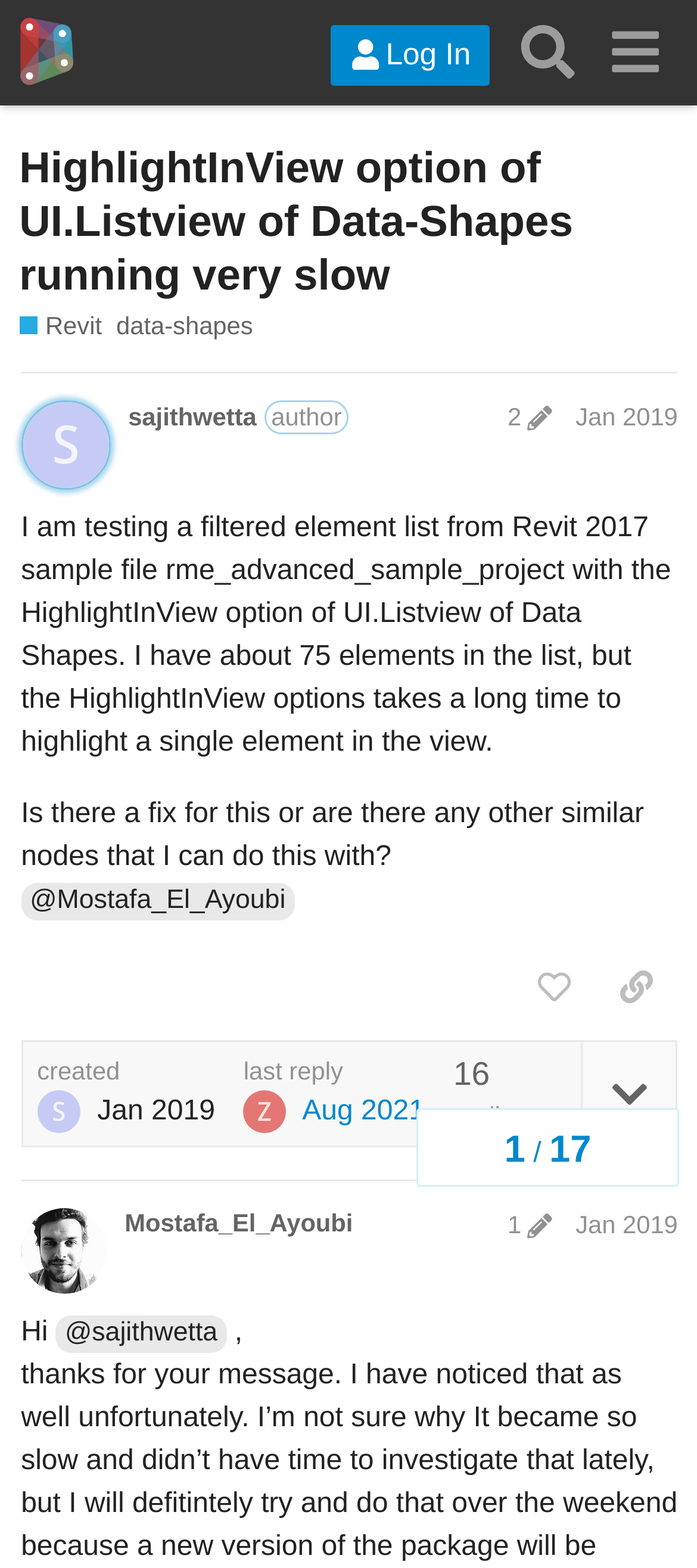Select the bounding box coordinates of the element I need to click to carry out the following instruction: "Like the post".

[0.736, 0.607, 0.854, 0.652]